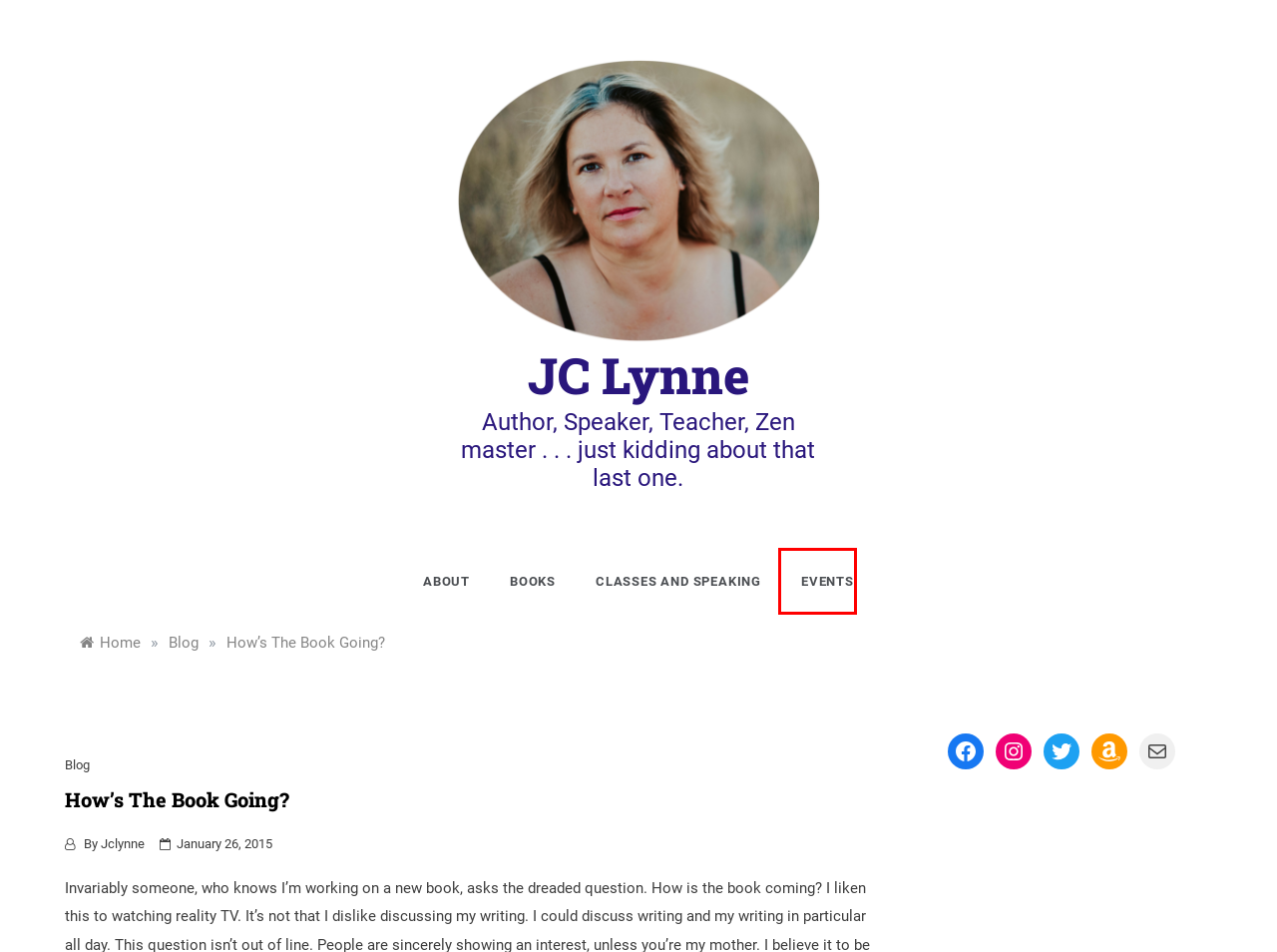Observe the provided screenshot of a webpage that has a red rectangle bounding box. Determine the webpage description that best matches the new webpage after clicking the element inside the red bounding box. Here are the candidates:
A. Amazon.com: J. C. Lynne: books, biography, latest update
B. About - JC Lynne
C. Classes And Speaking - JC Lynne
D. JC Lynne - Author, Speaker, Teacher, Zen master . . . just kidding about that last one.
E. Sign The Friggin' Blog Posts? - JC Lynne
F. Events - JC Lynne
G. JC Lynne
H. Blog Archives - JC Lynne

F